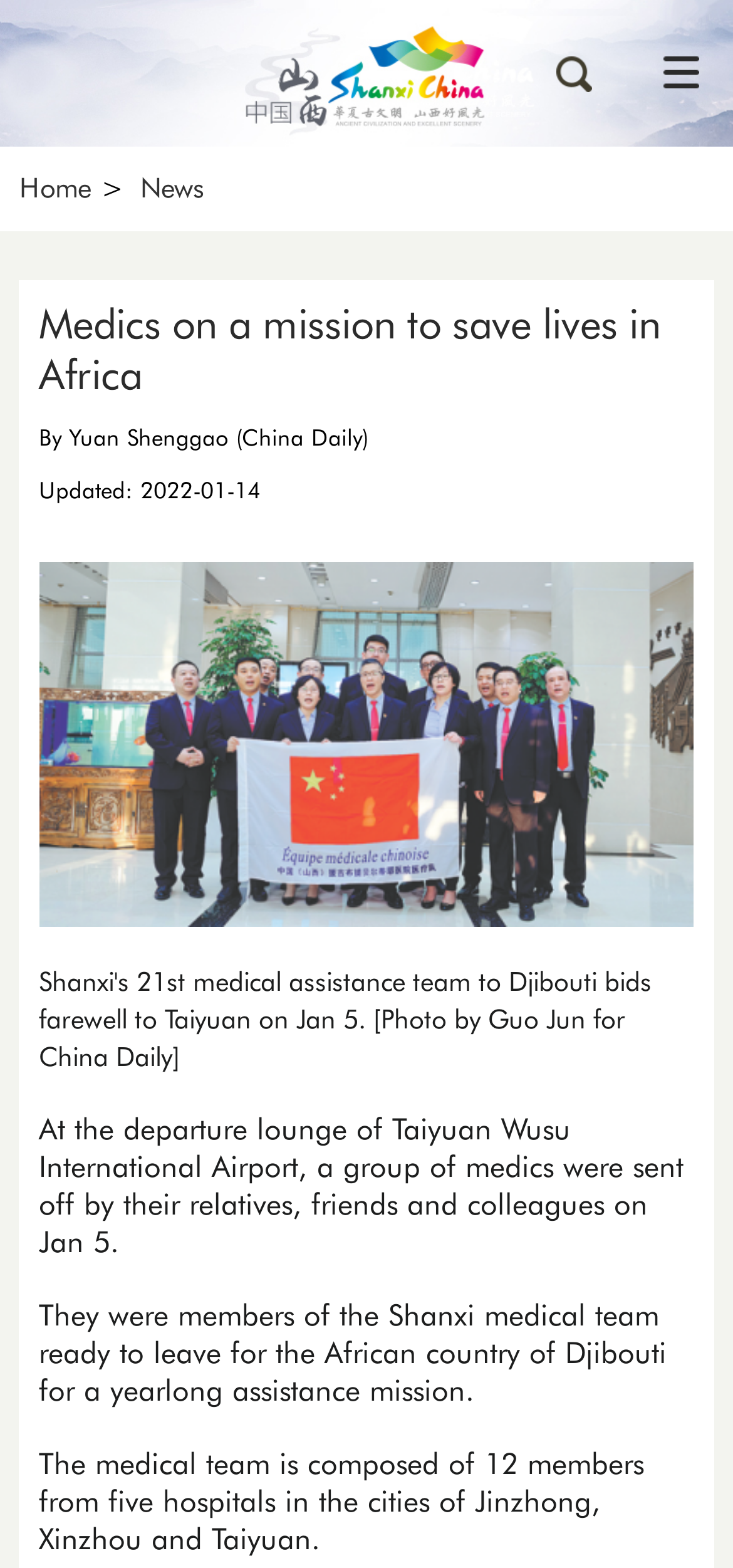Given the element description, predict the bounding box coordinates in the format (top-left x, top-left y, bottom-right x, bottom-right y), using floating point numbers between 0 and 1: aria-label="Instagram - Black Circle"

None